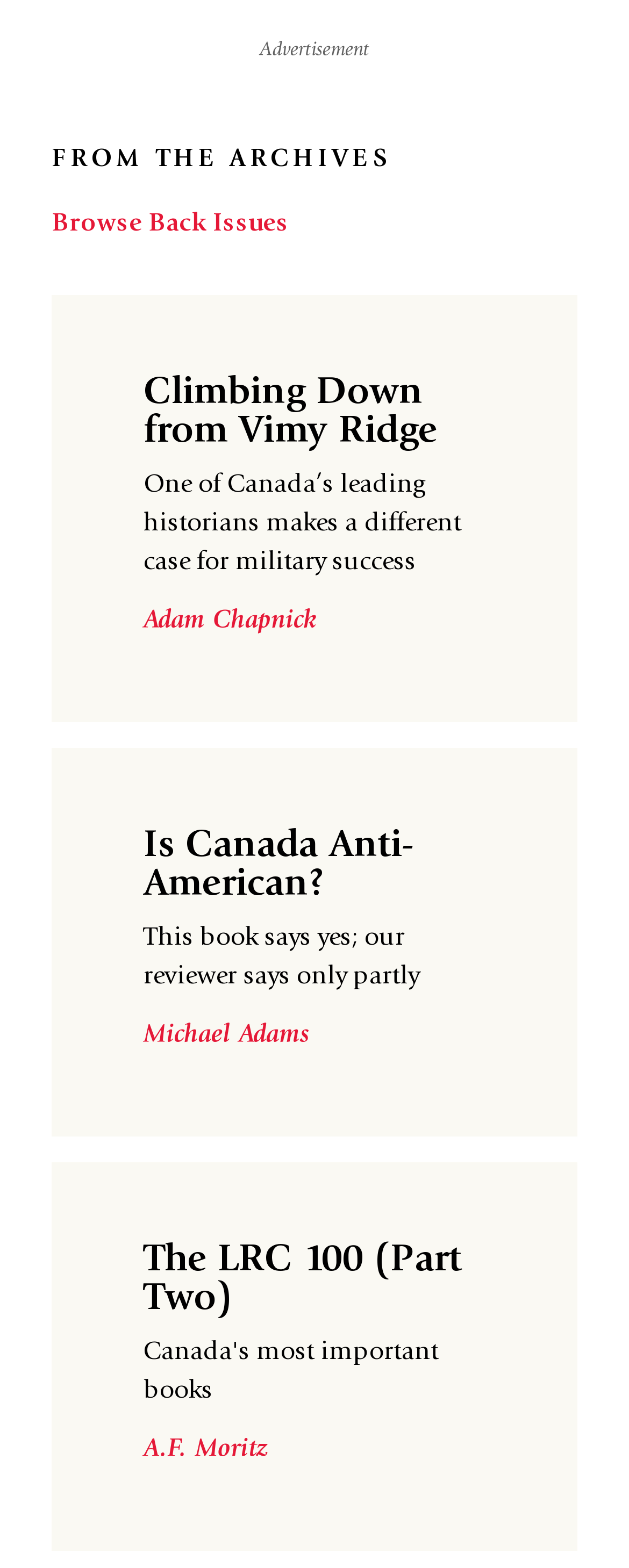Please provide a detailed answer to the question below based on the screenshot: 
Who wrote the article 'Climbing Down from Vimy Ridge'?

In the footer section, I found the article 'Climbing Down from Vimy Ridge' with a link to the author's name, which is Adam Chapnick.